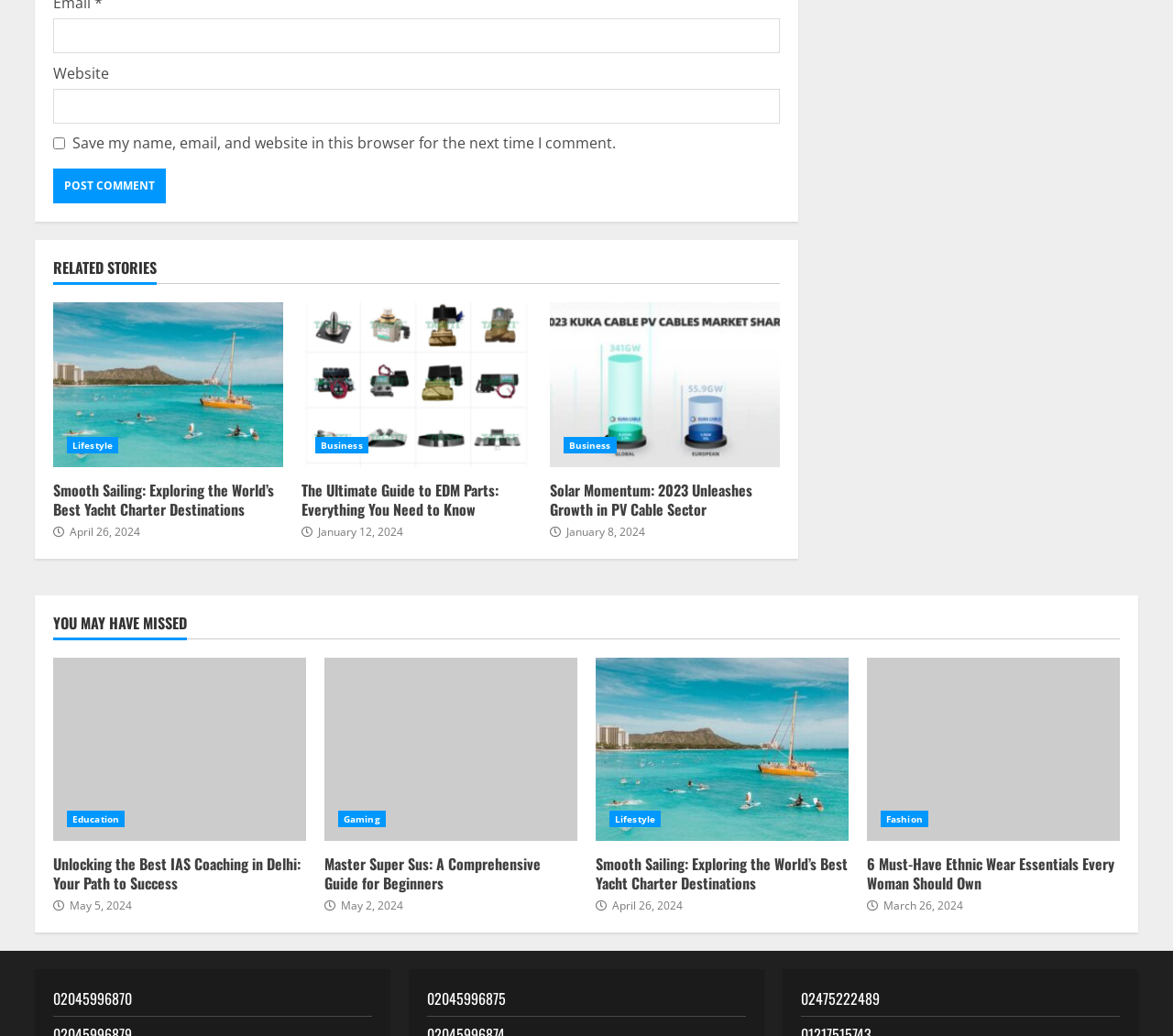Find the bounding box coordinates of the UI element according to this description: "parent_node: Email * aria-describedby="email-notes" name="email"".

[0.045, 0.018, 0.665, 0.051]